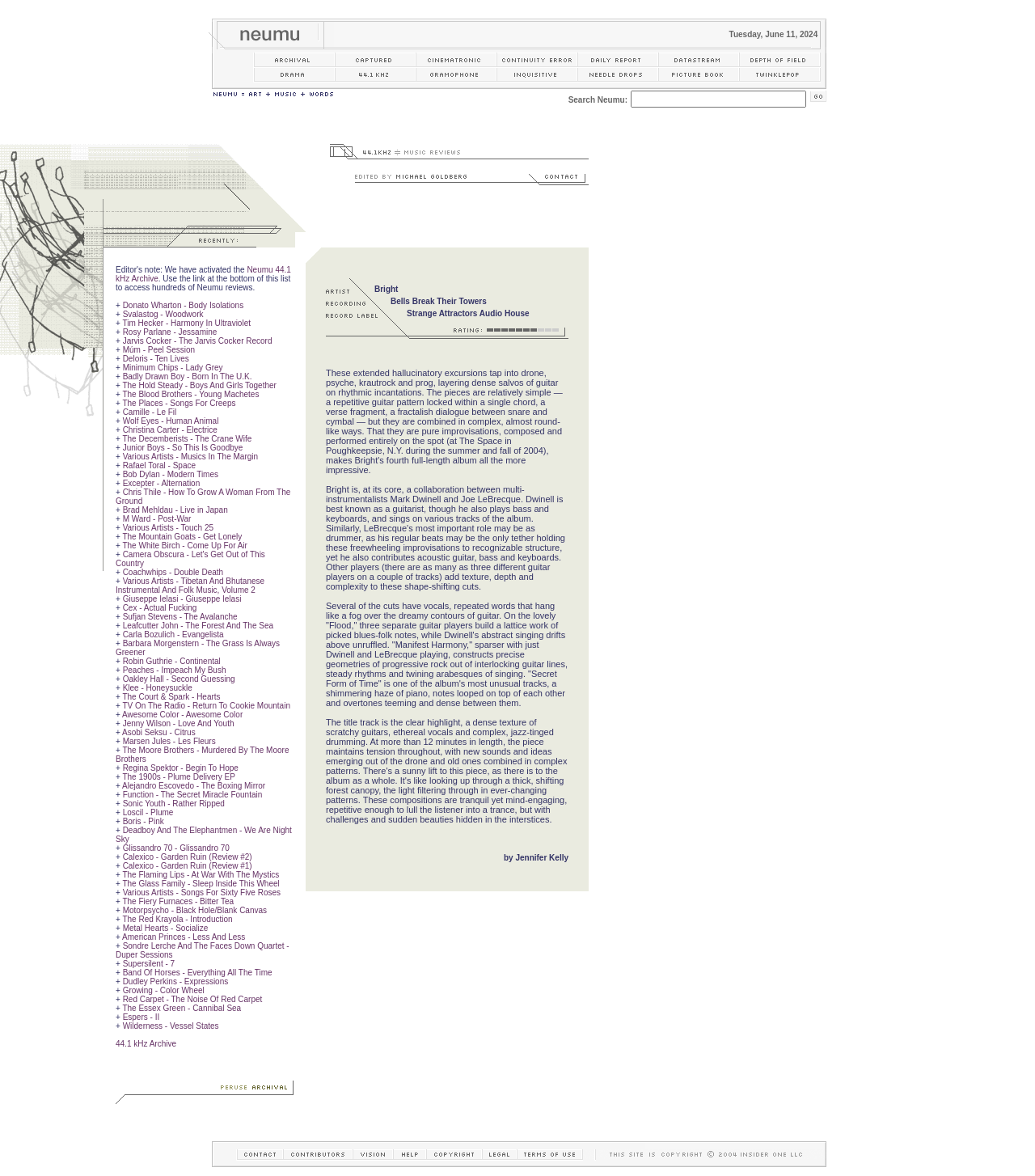Determine the bounding box coordinates of the area to click in order to meet this instruction: "click on drama".

[0.246, 0.059, 0.323, 0.071]